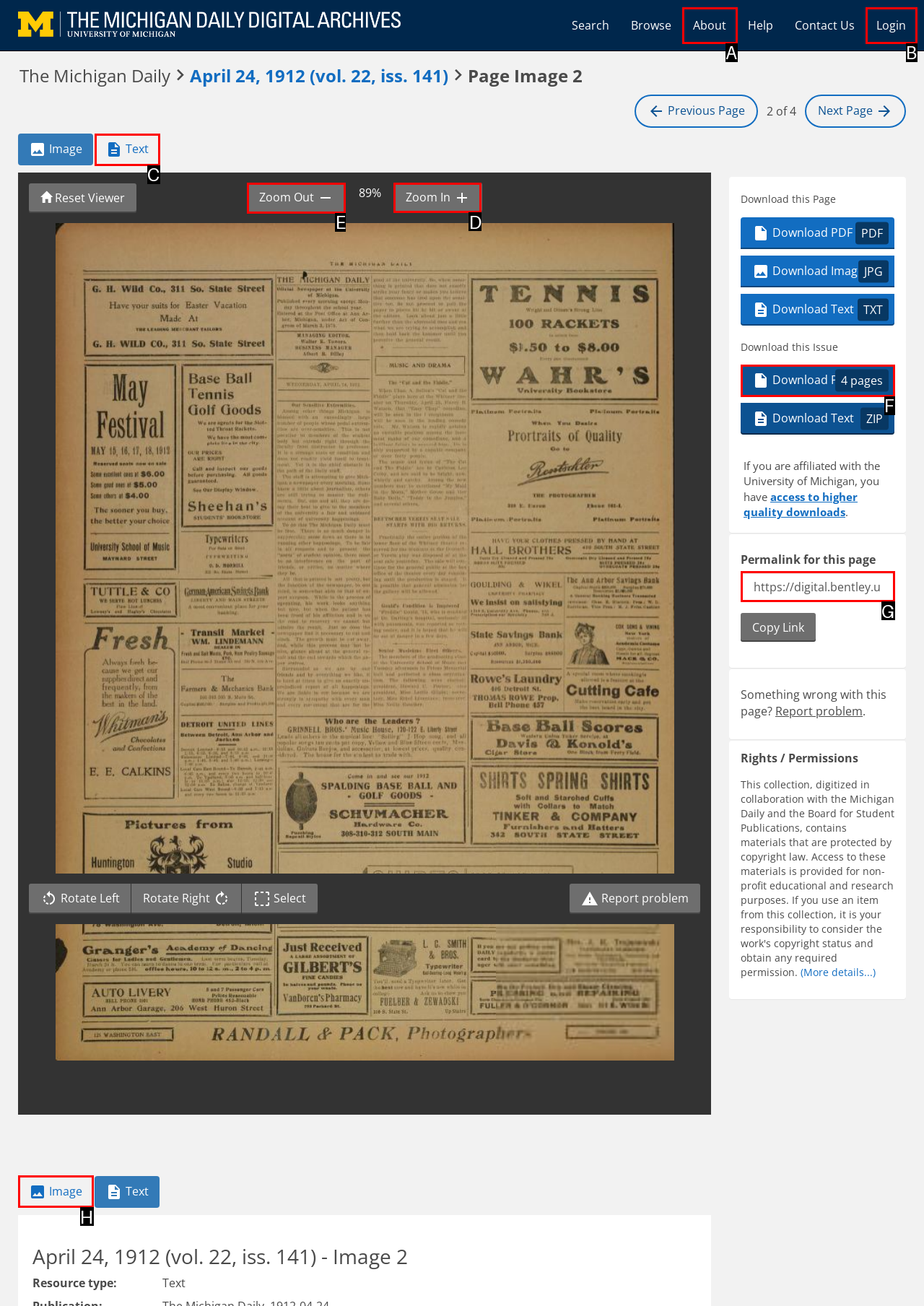Which HTML element should be clicked to fulfill the following task: Zoom in the image?
Reply with the letter of the appropriate option from the choices given.

D